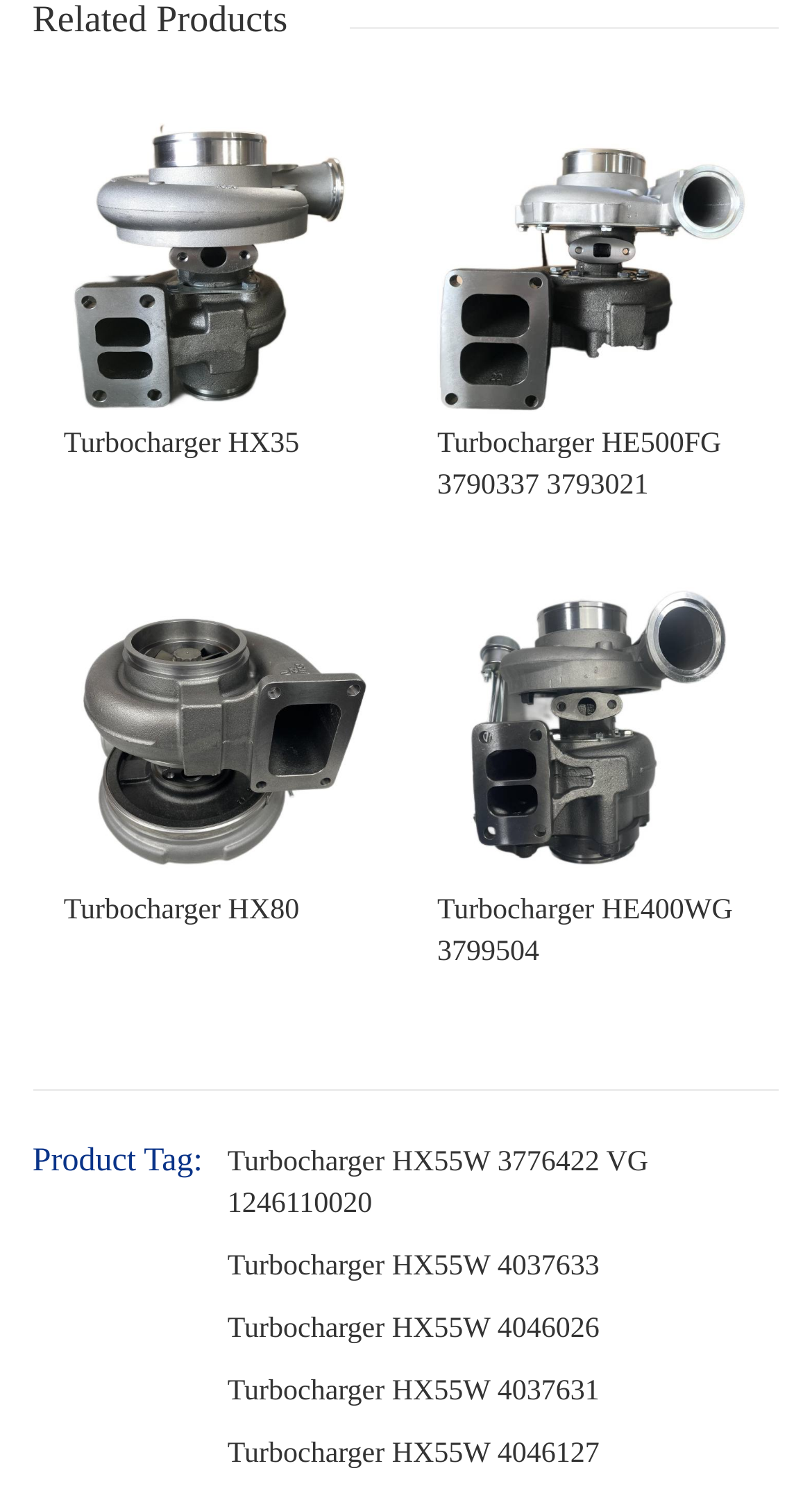Please identify the bounding box coordinates of the clickable element to fulfill the following instruction: "Explore Turbocharger HX80 options". The coordinates should be four float numbers between 0 and 1, i.e., [left, top, right, bottom].

[0.078, 0.382, 0.461, 0.591]